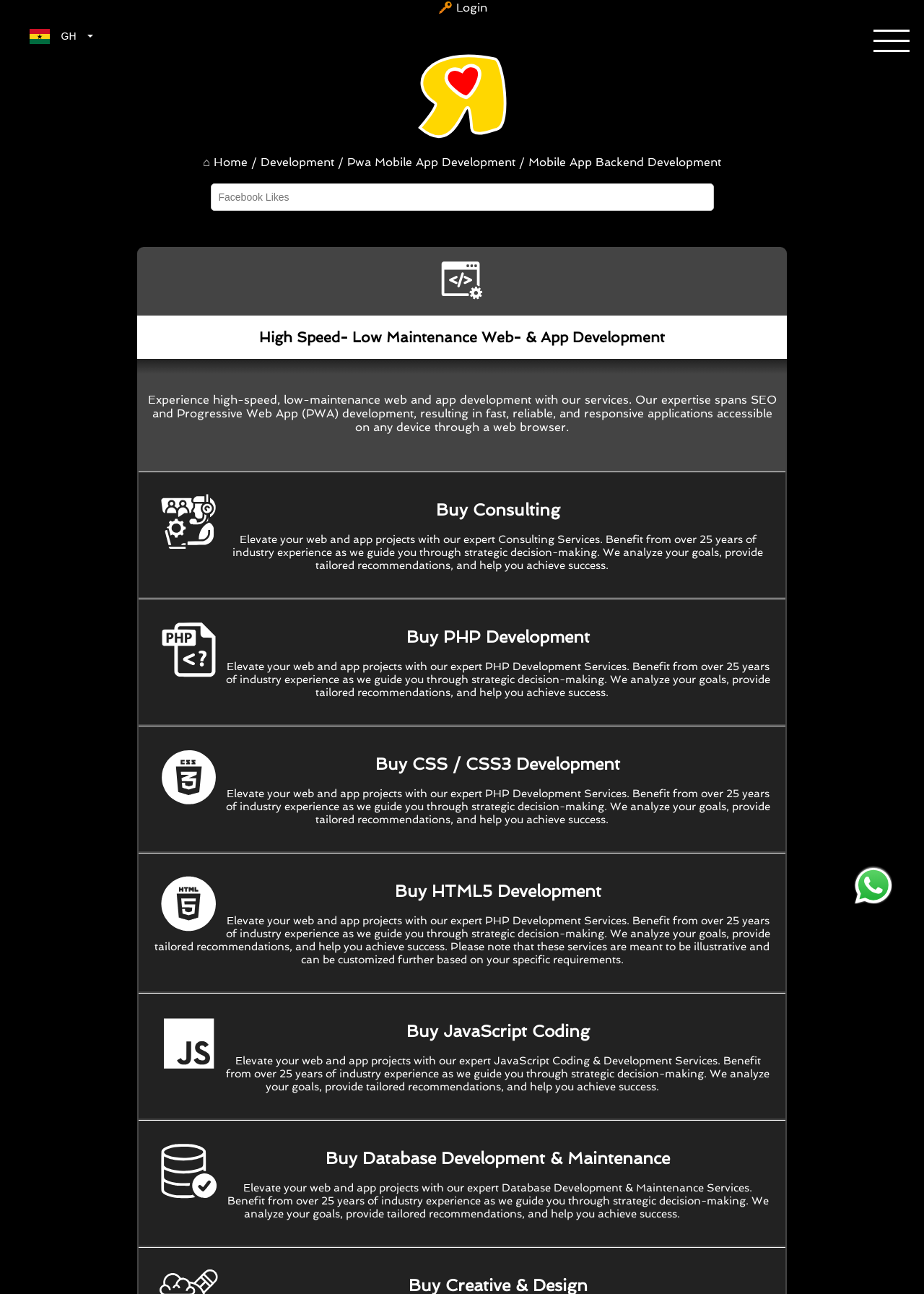Locate the bounding box of the user interface element based on this description: "placeholder="Facebook Likes"".

[0.228, 0.142, 0.772, 0.163]